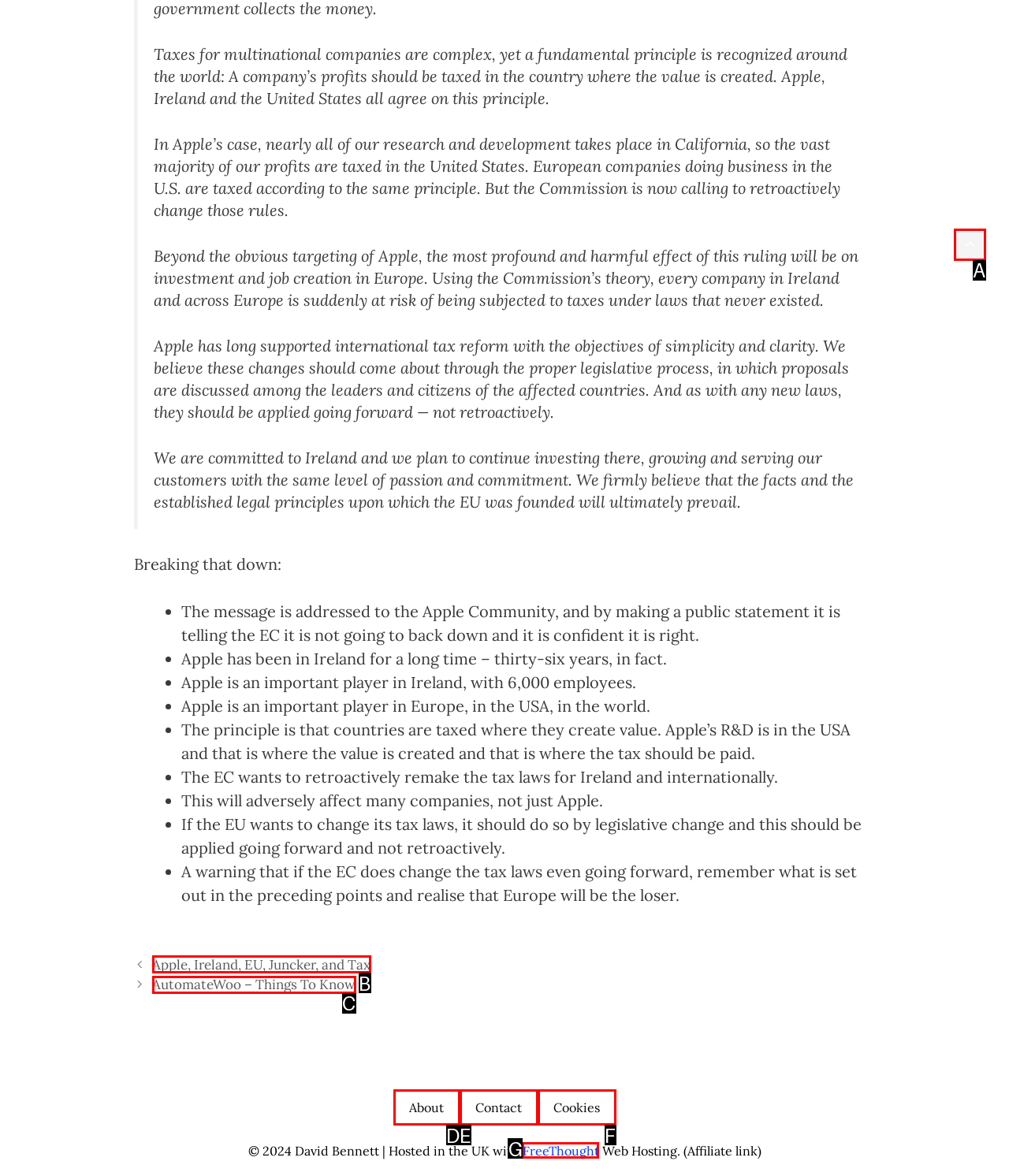From the choices provided, which HTML element best fits the description: Cookies? Answer with the appropriate letter.

F